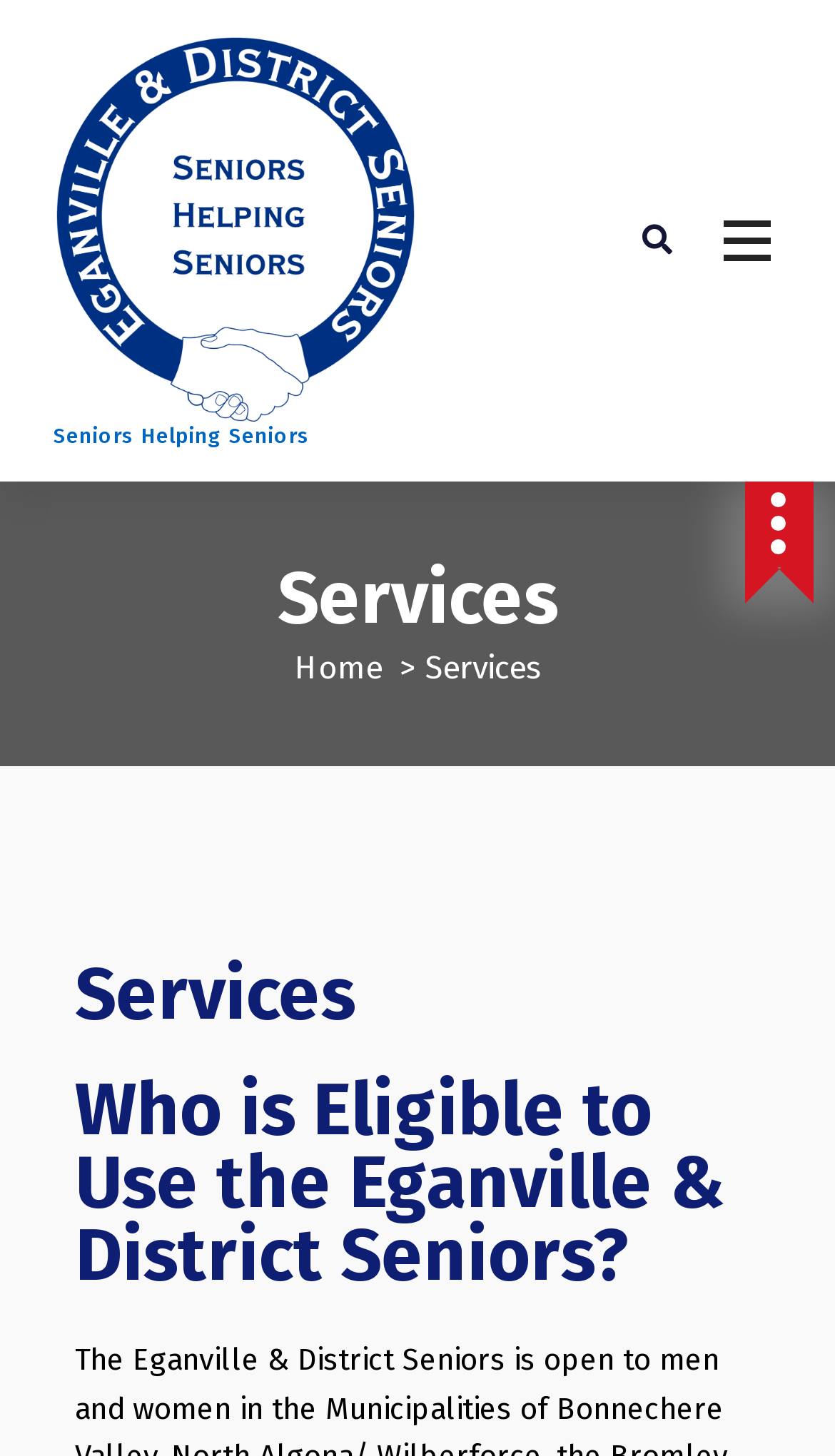Give a one-word or short-phrase answer to the following question: 
How many links are there in the top navigation bar?

1